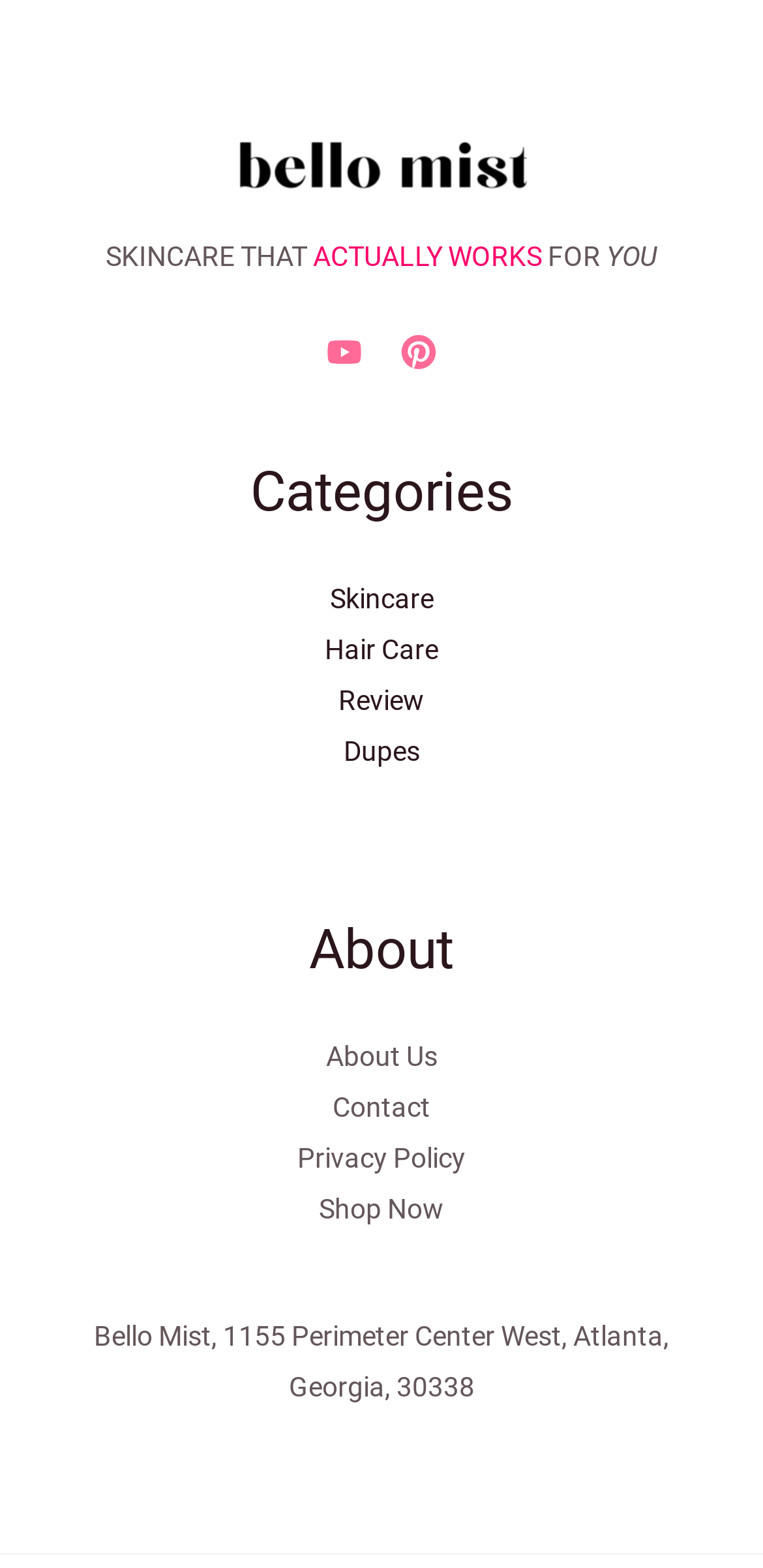Locate the bounding box coordinates of the clickable element to fulfill the following instruction: "Shop now". Provide the coordinates as four float numbers between 0 and 1 in the format [left, top, right, bottom].

[0.418, 0.76, 0.582, 0.78]